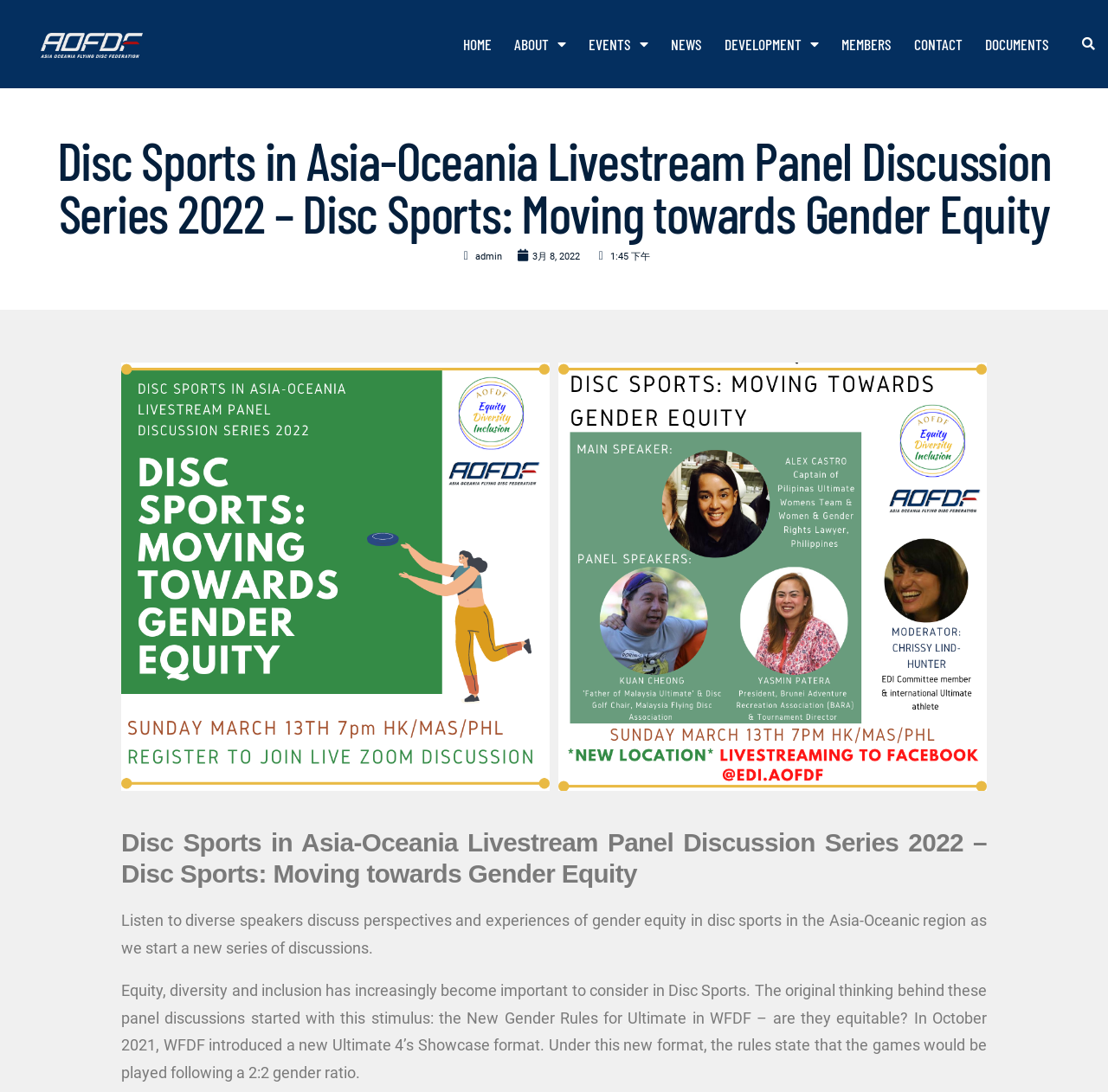Please find the bounding box for the UI element described by: "3月 8, 2022".

[0.465, 0.228, 0.523, 0.243]